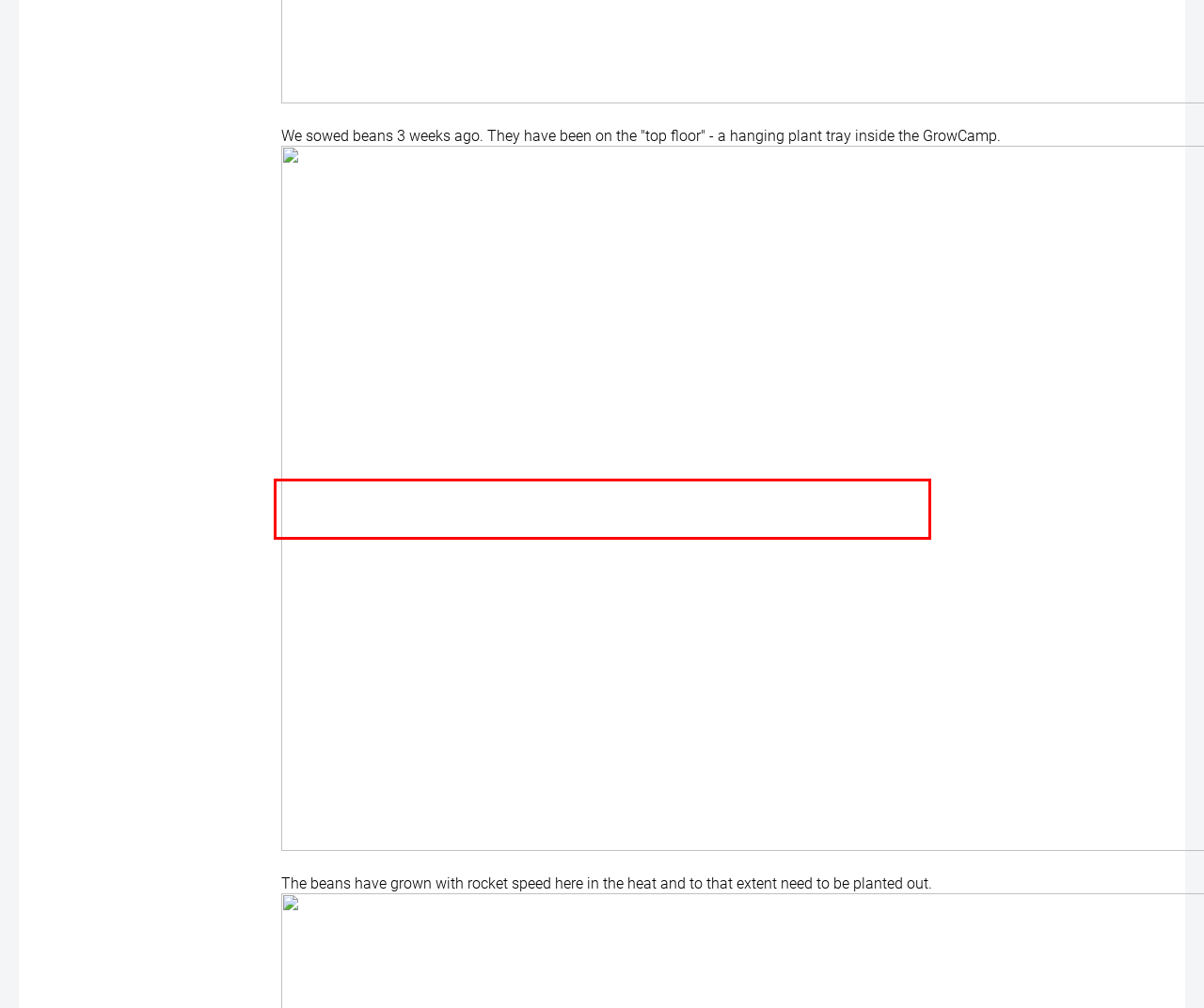Please identify and extract the text content from the UI element encased in a red bounding box on the provided webpage screenshot.

The data that is typically collected via cookies will i.a. be your IP address, unique IDs and information about your user behavior.